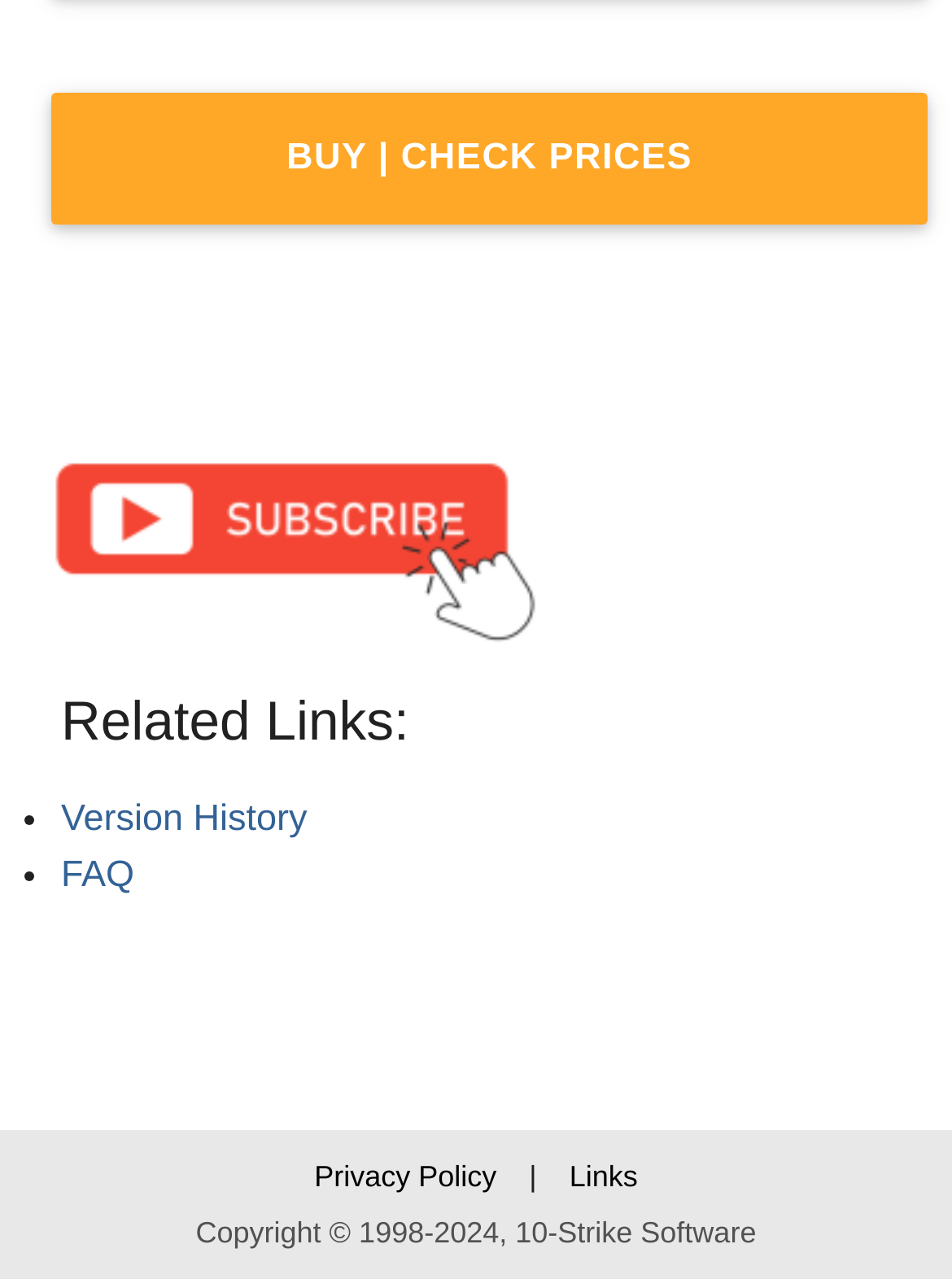Refer to the image and answer the question with as much detail as possible: What is the copyright year range of the webpage?

The copyright year range of the webpage is mentioned at the bottom of the page as 'Copyright © 1998-2024, 10-Strike Software'. This indicates that the webpage's content is copyrighted from 1998 to 2024.